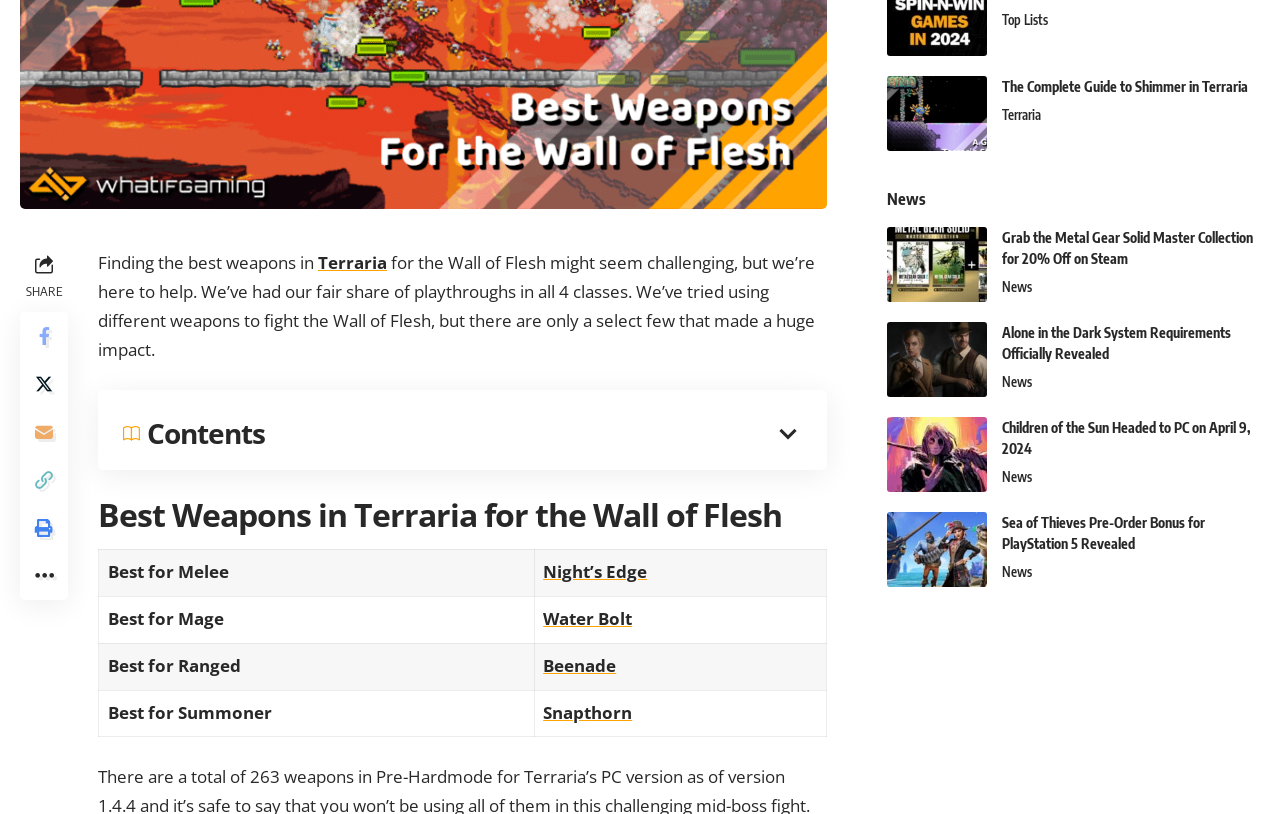Provide the bounding box for the UI element matching this description: "1474".

None